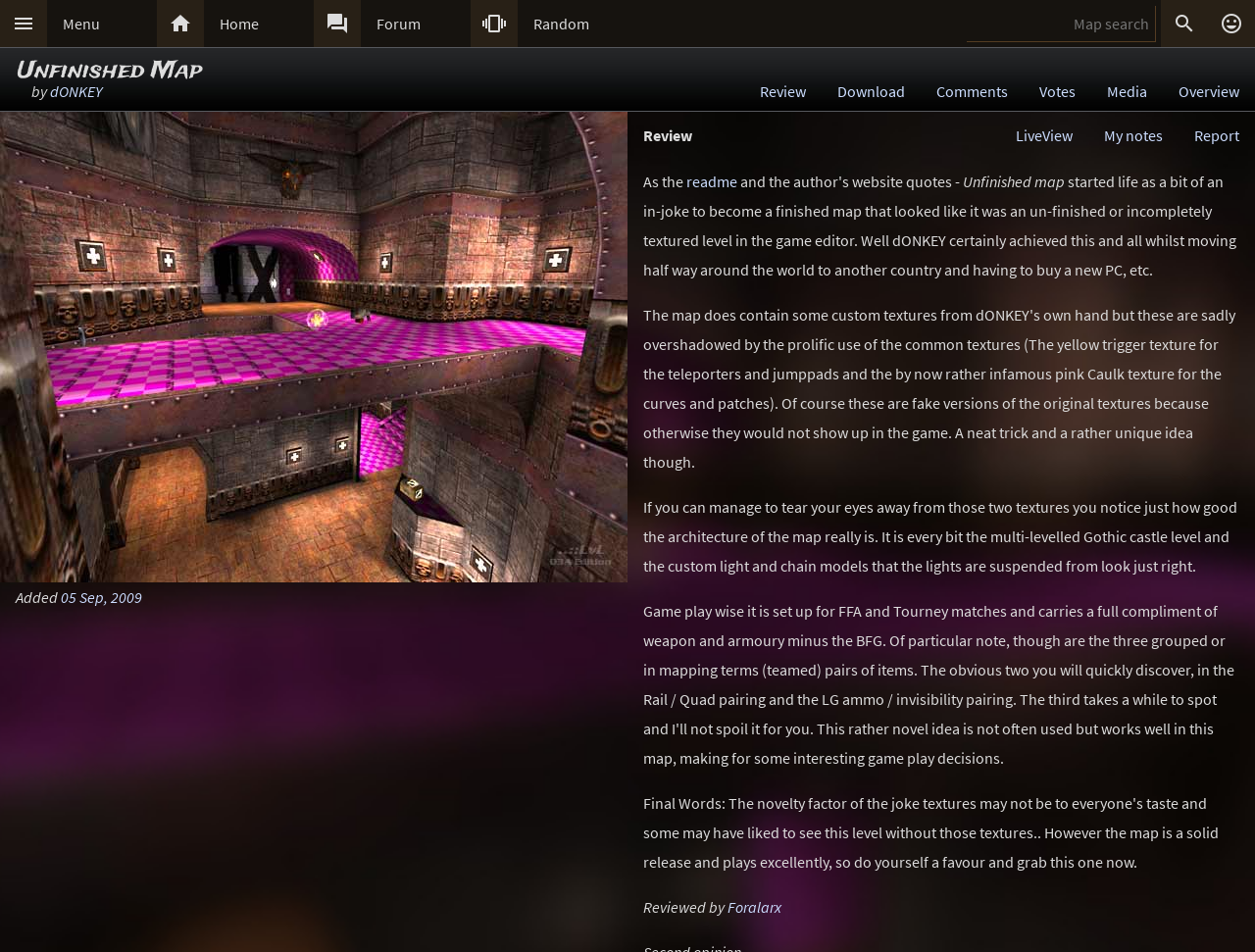Provide the bounding box coordinates of the HTML element this sentence describes: "parent_node: Added 05 Sep, 2009".

[0.0, 0.117, 0.5, 0.612]